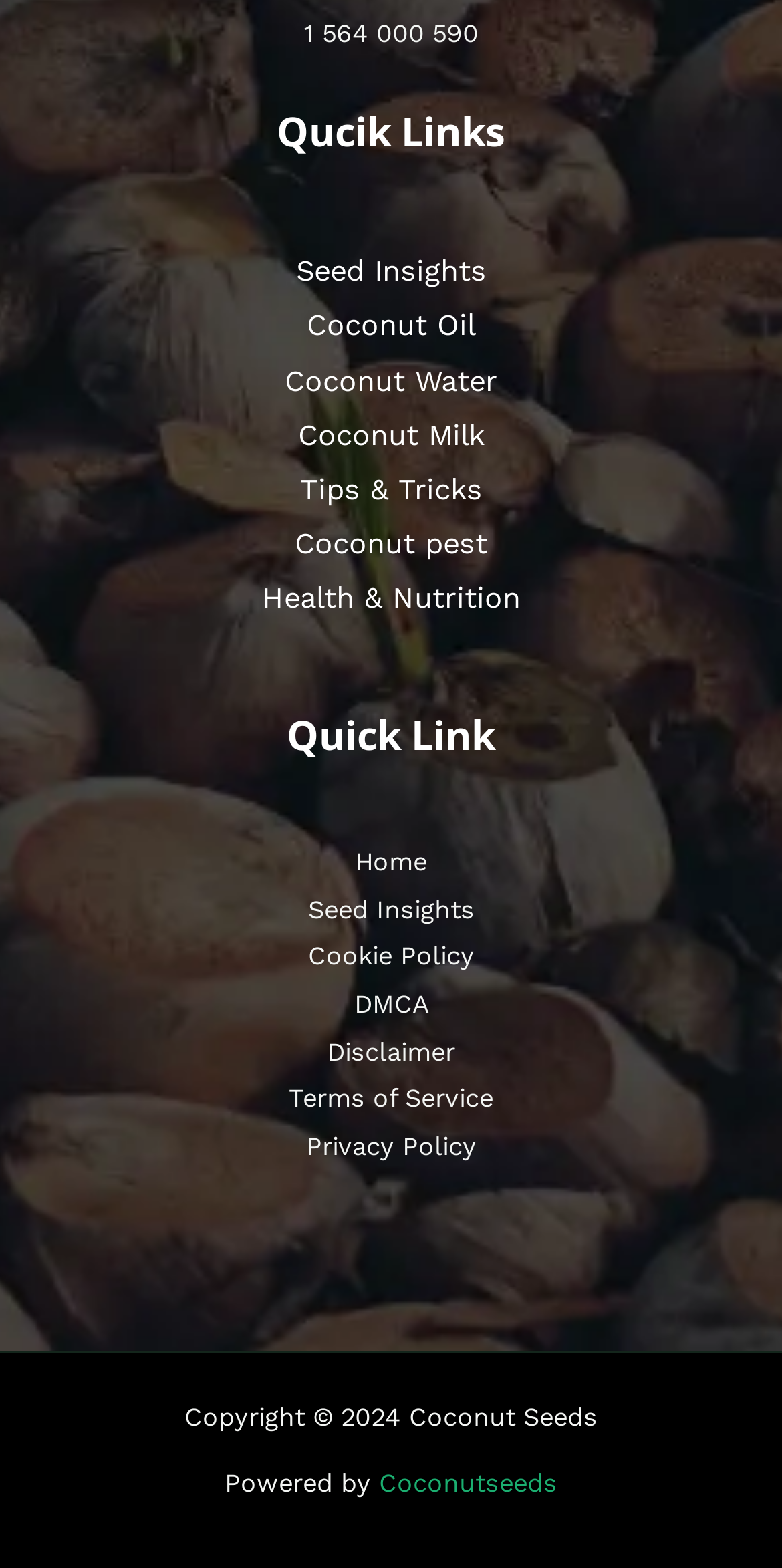Determine the bounding box coordinates (top-left x, top-left y, bottom-right x, bottom-right y) of the UI element described in the following text: Coconutseeds

[0.485, 0.937, 0.713, 0.956]